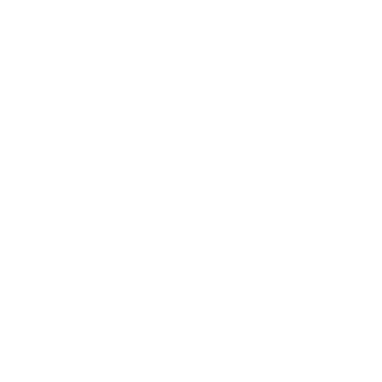What feature allows users to set the optimal temperature?
Please provide a comprehensive answer based on the information in the image.

The hair straightener has an adjustable digital screen that allows users to set the optimal temperature with ease, giving them more control over their hair styling experience.